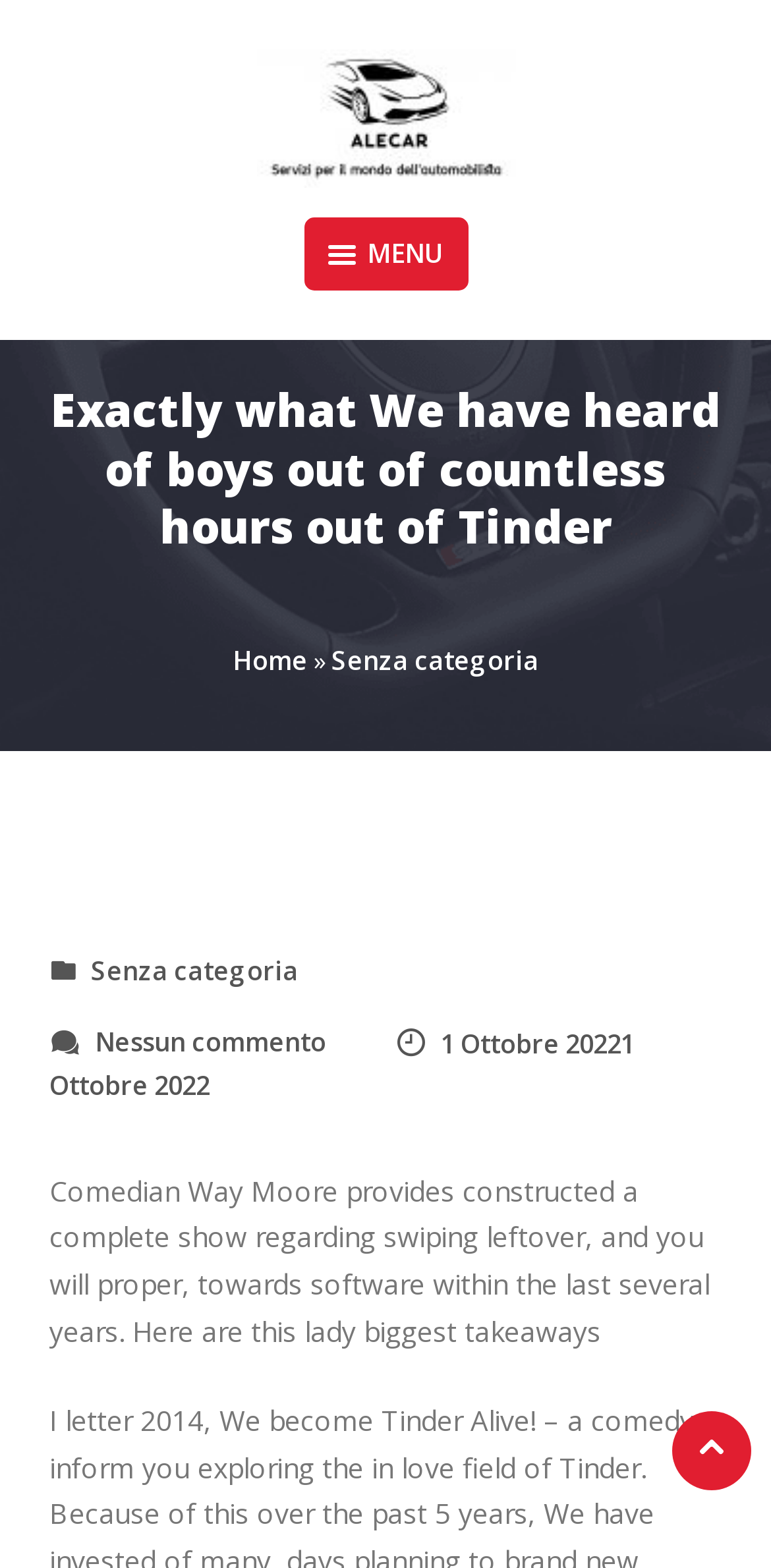Determine the bounding box coordinates of the element's region needed to click to follow the instruction: "Click the link to view comments". Provide these coordinates as four float numbers between 0 and 1, formatted as [left, top, right, bottom].

[0.123, 0.652, 0.423, 0.675]